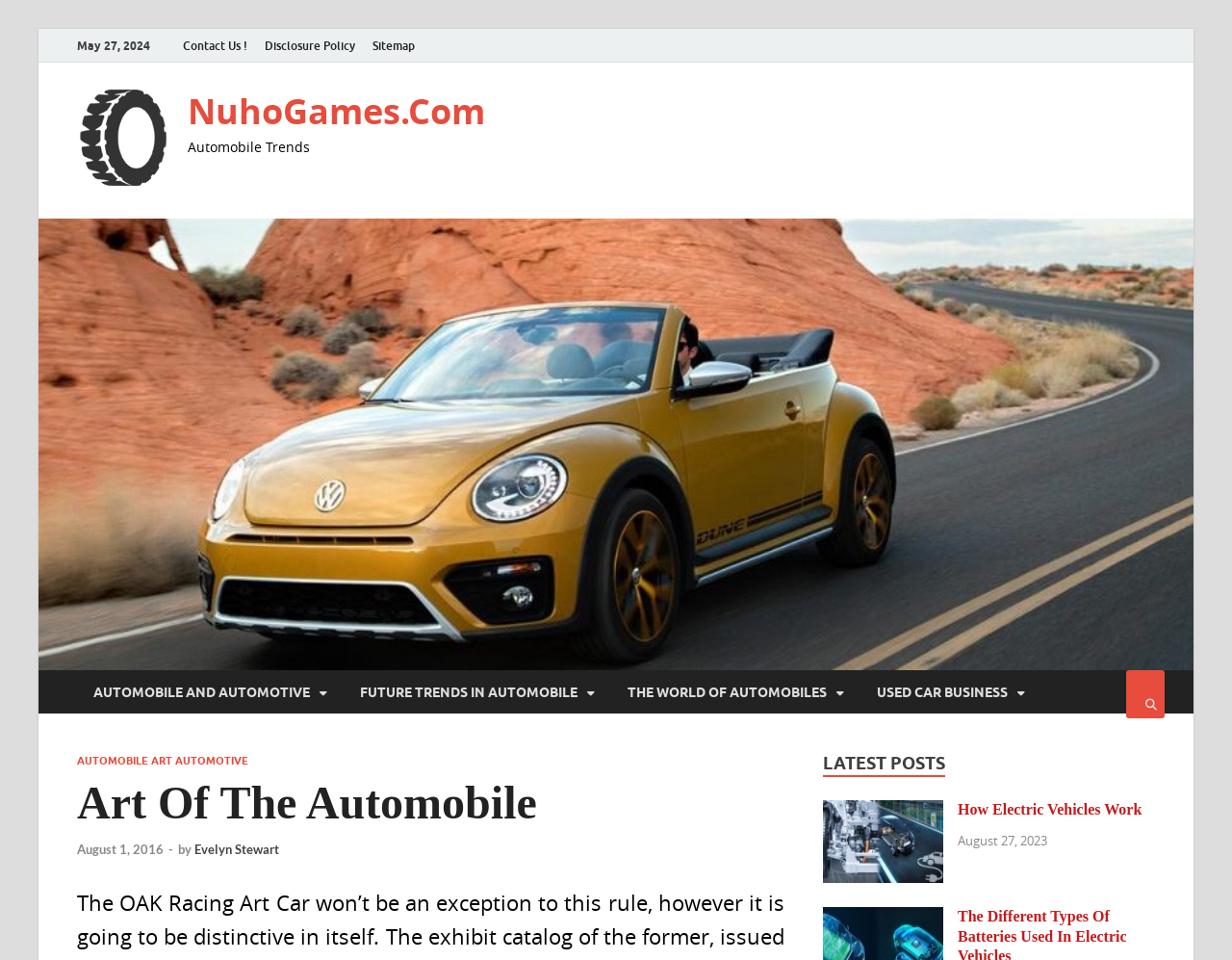Provide a short, one-word or phrase answer to the question below:
What is the bounding box coordinate of the image 'NuhoGames.Com'

[0.062, 0.093, 0.141, 0.194]